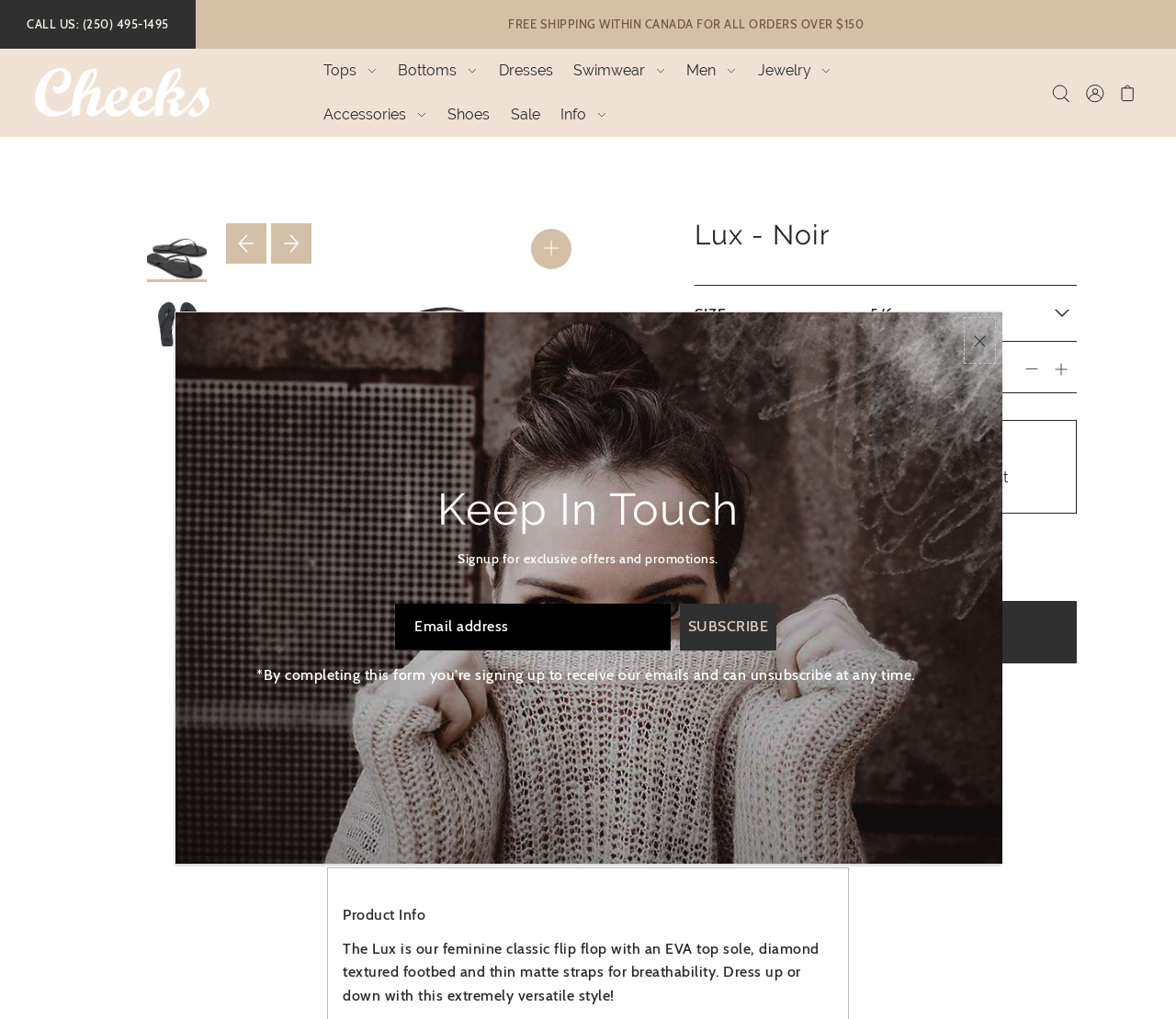What type of shoe is Lux? Please answer the question using a single word or phrase based on the image.

Flip flop